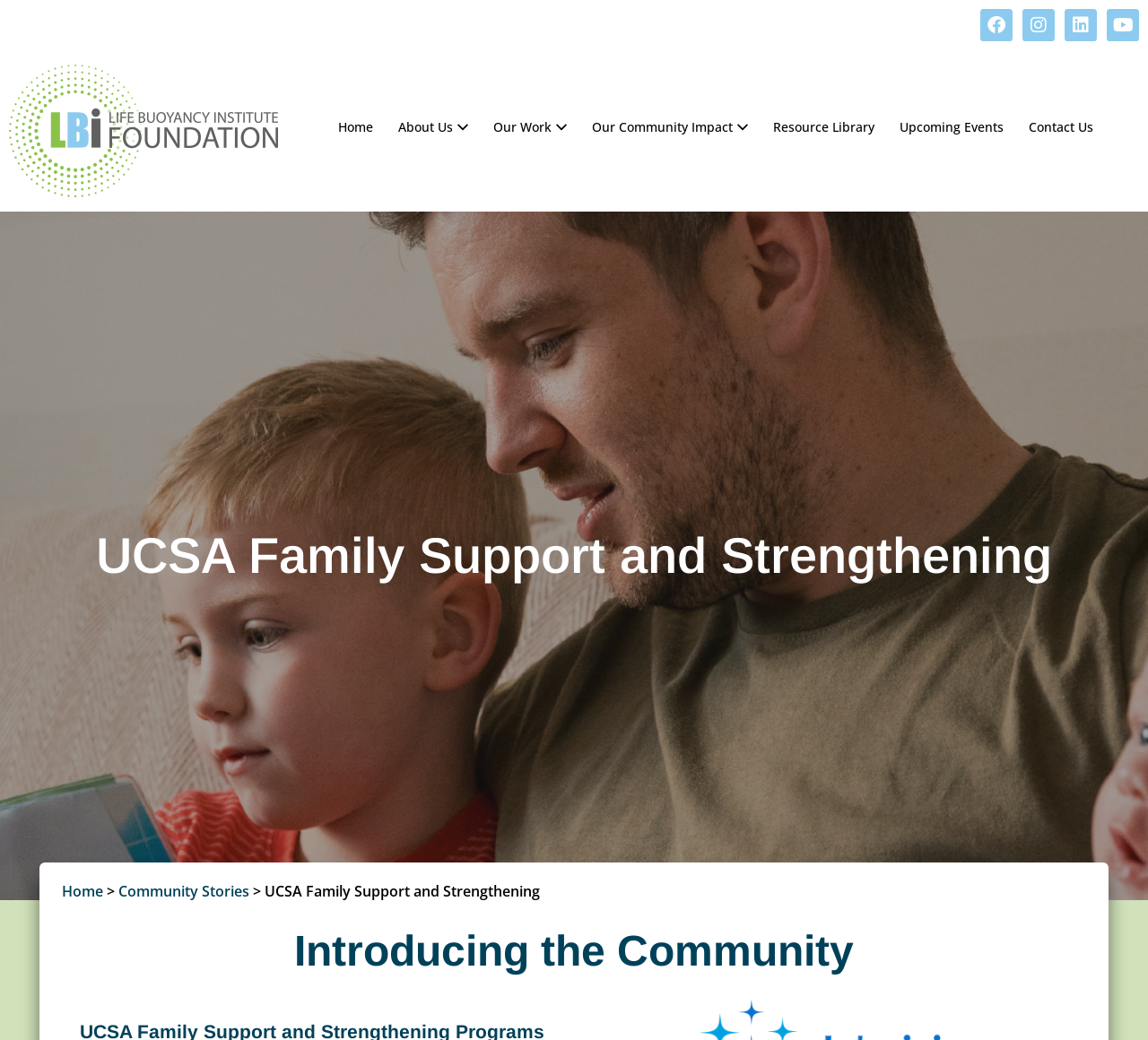What is the second item in the breadcrumb navigation?
Please provide a detailed and thorough answer to the question.

I looked at the breadcrumb navigation and found the second item to be 'Community Stories' which is a link element.